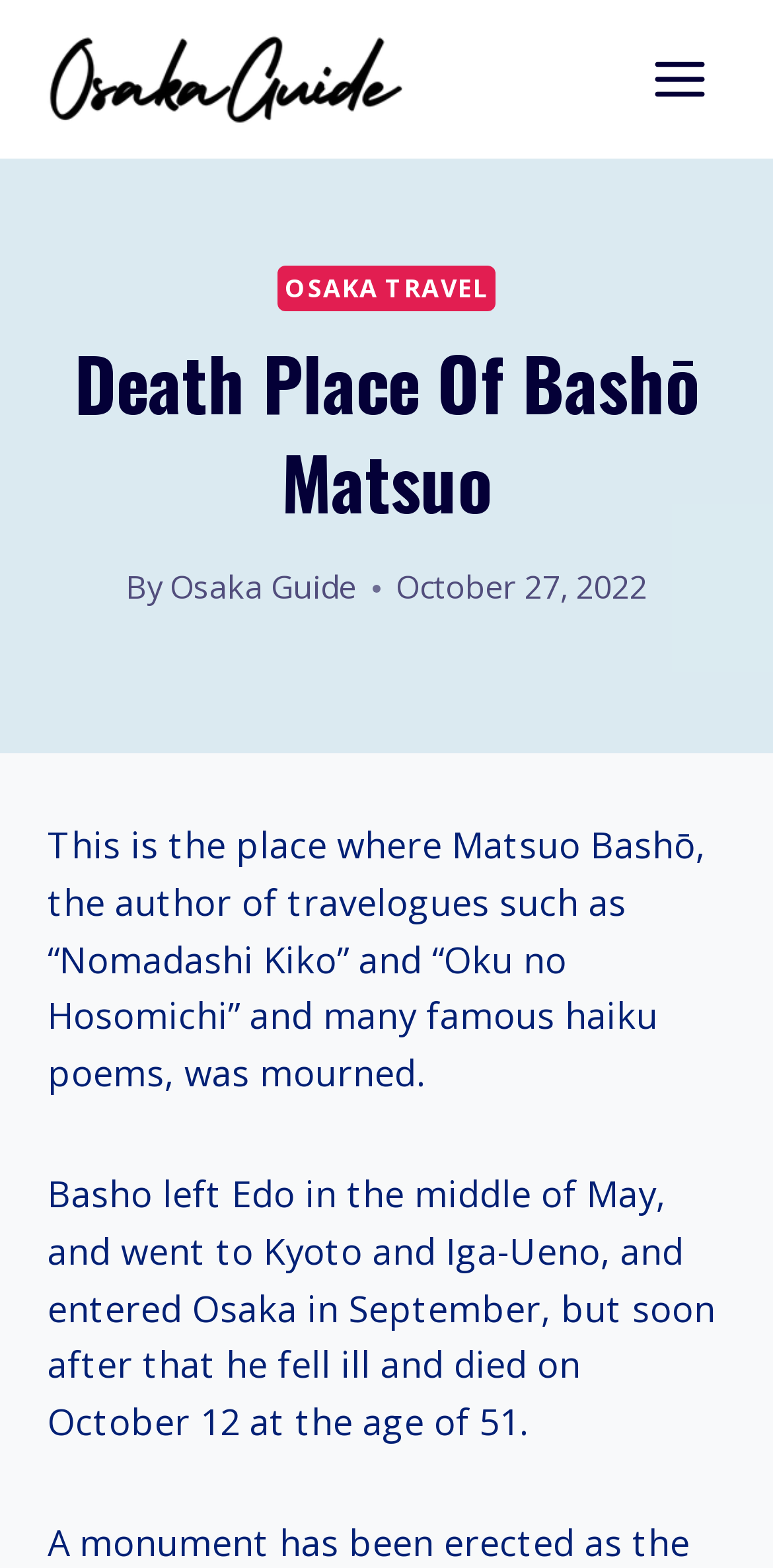Find the bounding box of the element with the following description: "Osaka Guide". The coordinates must be four float numbers between 0 and 1, formatted as [left, top, right, bottom].

[0.219, 0.361, 0.46, 0.388]